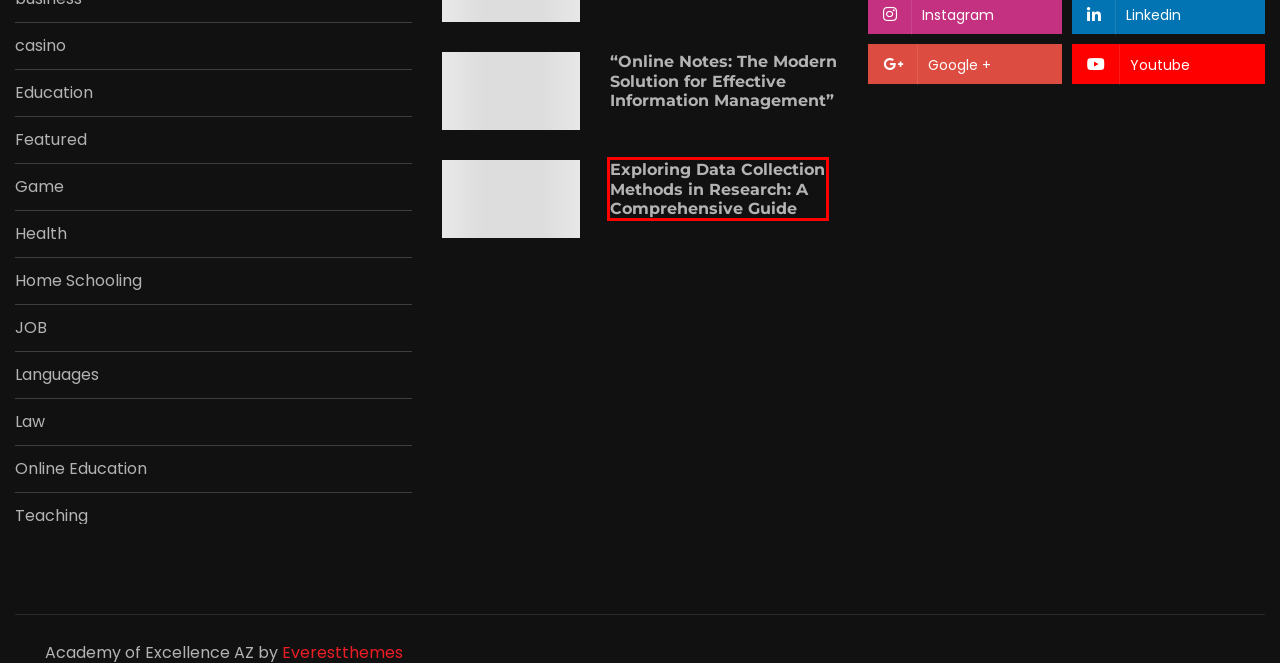After examining the screenshot of a webpage with a red bounding box, choose the most accurate webpage description that corresponds to the new page after clicking the element inside the red box. Here are the candidates:
A. Exploring Data Collection Methods in Research: A Comprehensive Guide – Academy of Excellence AZ
B. September 2023 – Academy of Excellence AZ
C. April 2022 – Academy of Excellence AZ
D. Blog Tool, Publishing Platform, and CMS – WordPress.org English (UK)
E. February 2020 – Academy of Excellence AZ
F. May 2023 – Academy of Excellence AZ
G. Game – Academy of Excellence AZ
H. January 2024 – Academy of Excellence AZ

A